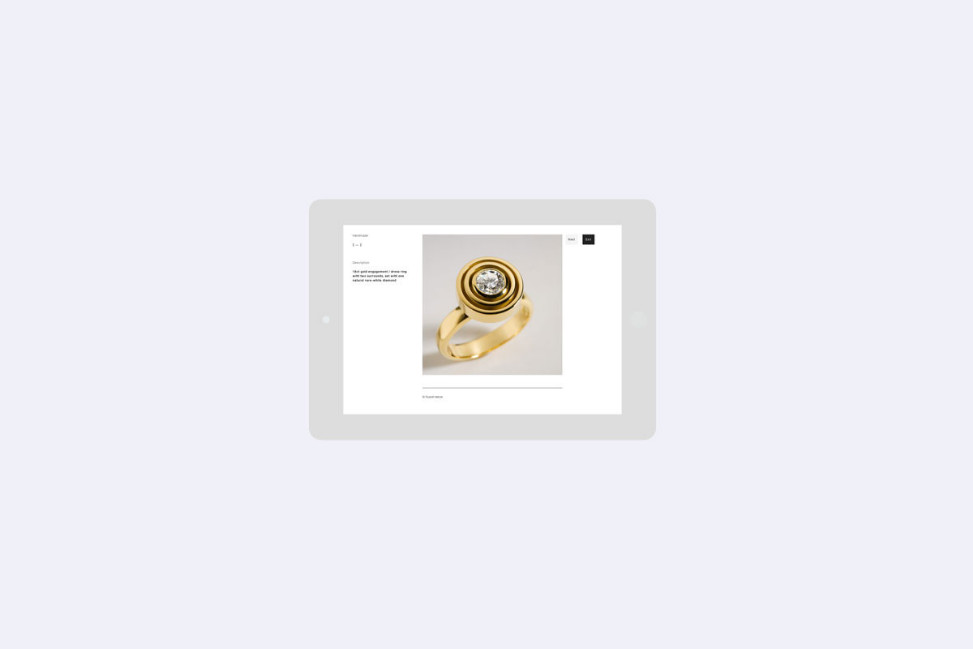Answer the following in one word or a short phrase: 
Where is the image of the ring displayed?

A tablet